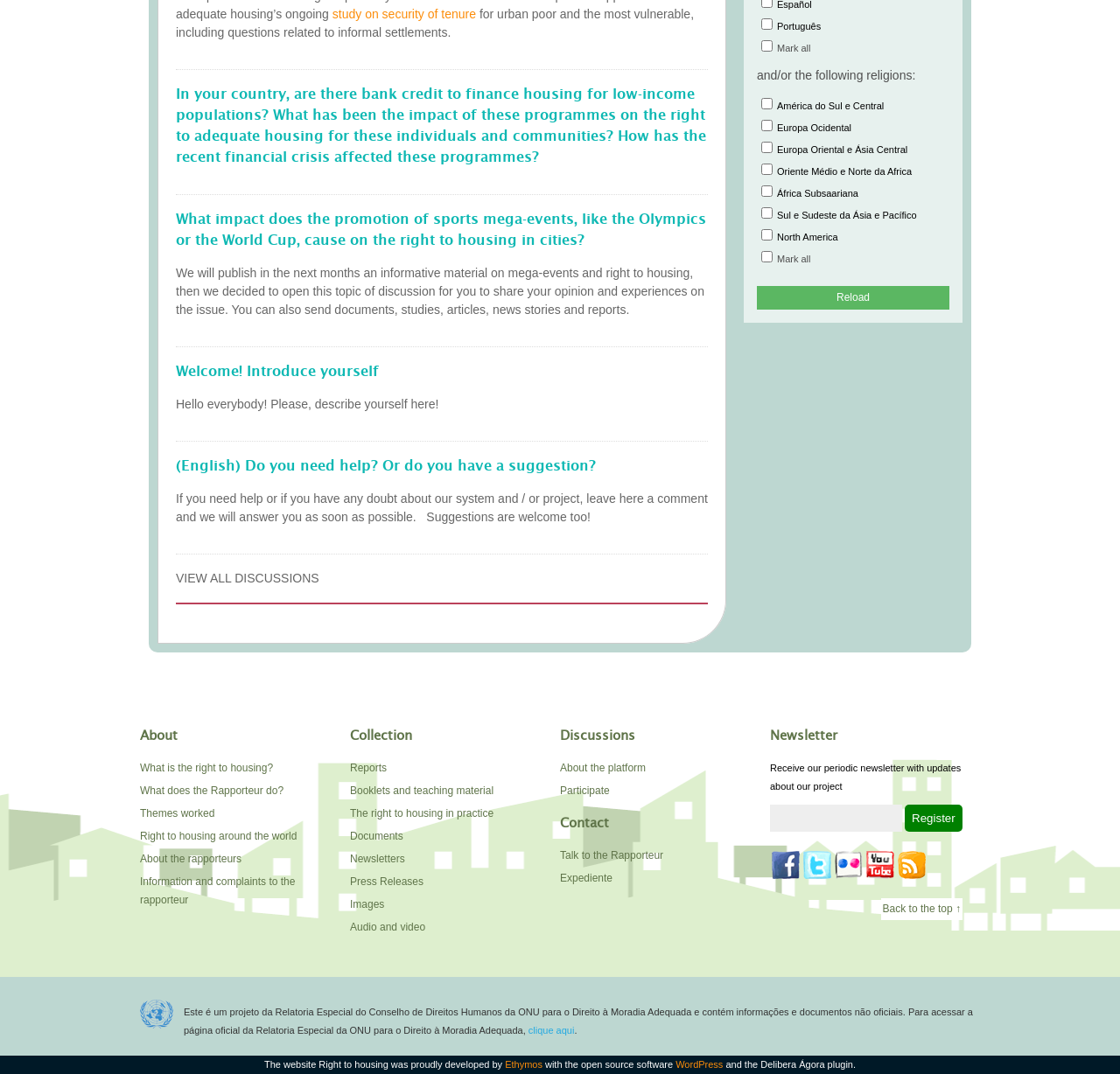Use the information in the screenshot to answer the question comprehensively: What is the function of the checkboxes on the right side of the webpage?

The checkboxes on the right side of the webpage are labeled with different regions and languages, such as 'Português' and 'Europa Ocidental'. This suggests that their function is to allow users to filter discussions by region or language, making it easier to find relevant discussions.